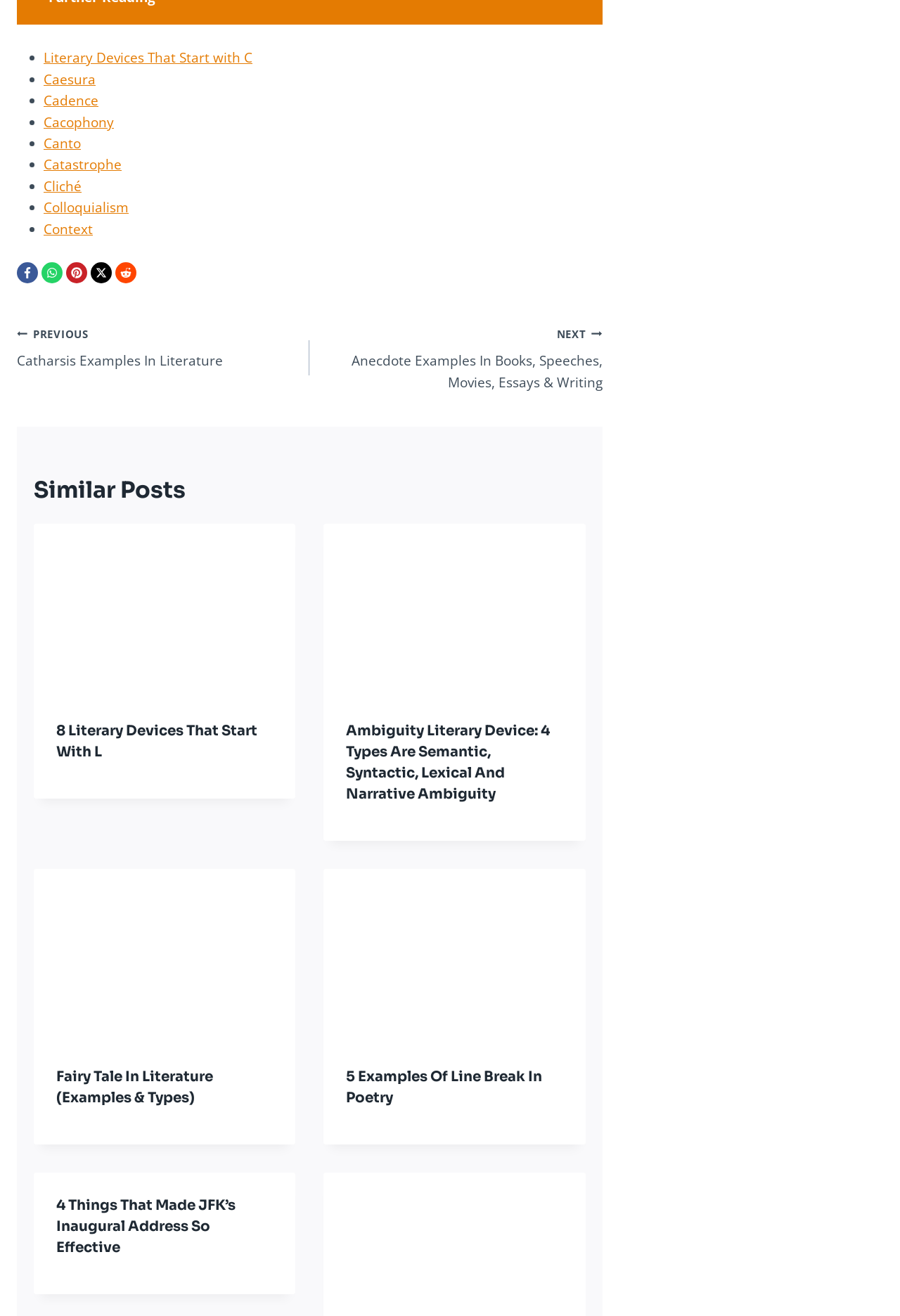What is the first literary device listed?
Please ensure your answer to the question is detailed and covers all necessary aspects.

The first literary device listed is Caesura, which is indicated by the link 'Caesura' with bounding box coordinates [0.048, 0.053, 0.106, 0.067] and is the second element in the list of literary devices.